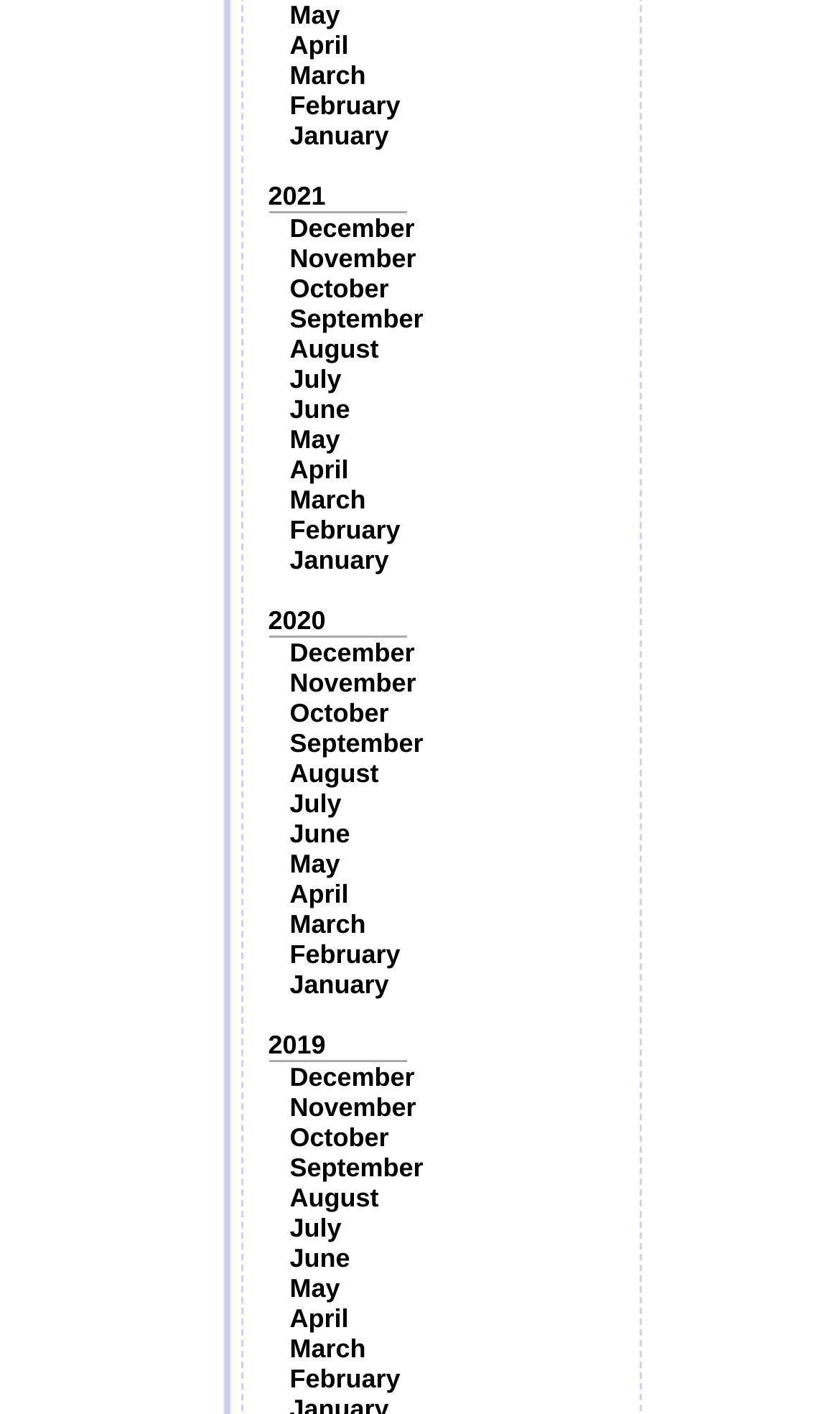Please find the bounding box coordinates of the section that needs to be clicked to achieve this instruction: "View 2020".

[0.319, 0.428, 0.388, 0.449]